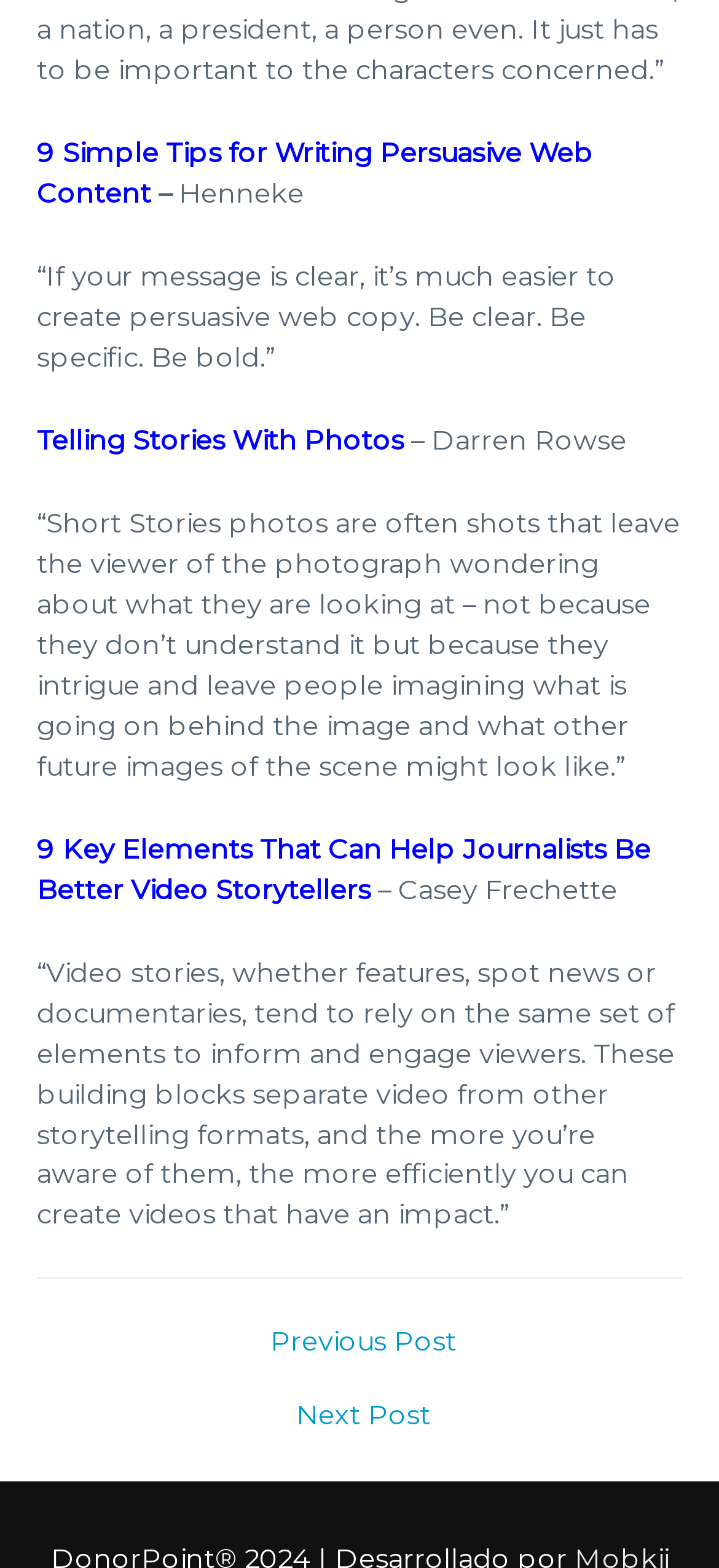Give the bounding box coordinates for the element described as: "← Previous Post".

[0.056, 0.844, 0.954, 0.869]